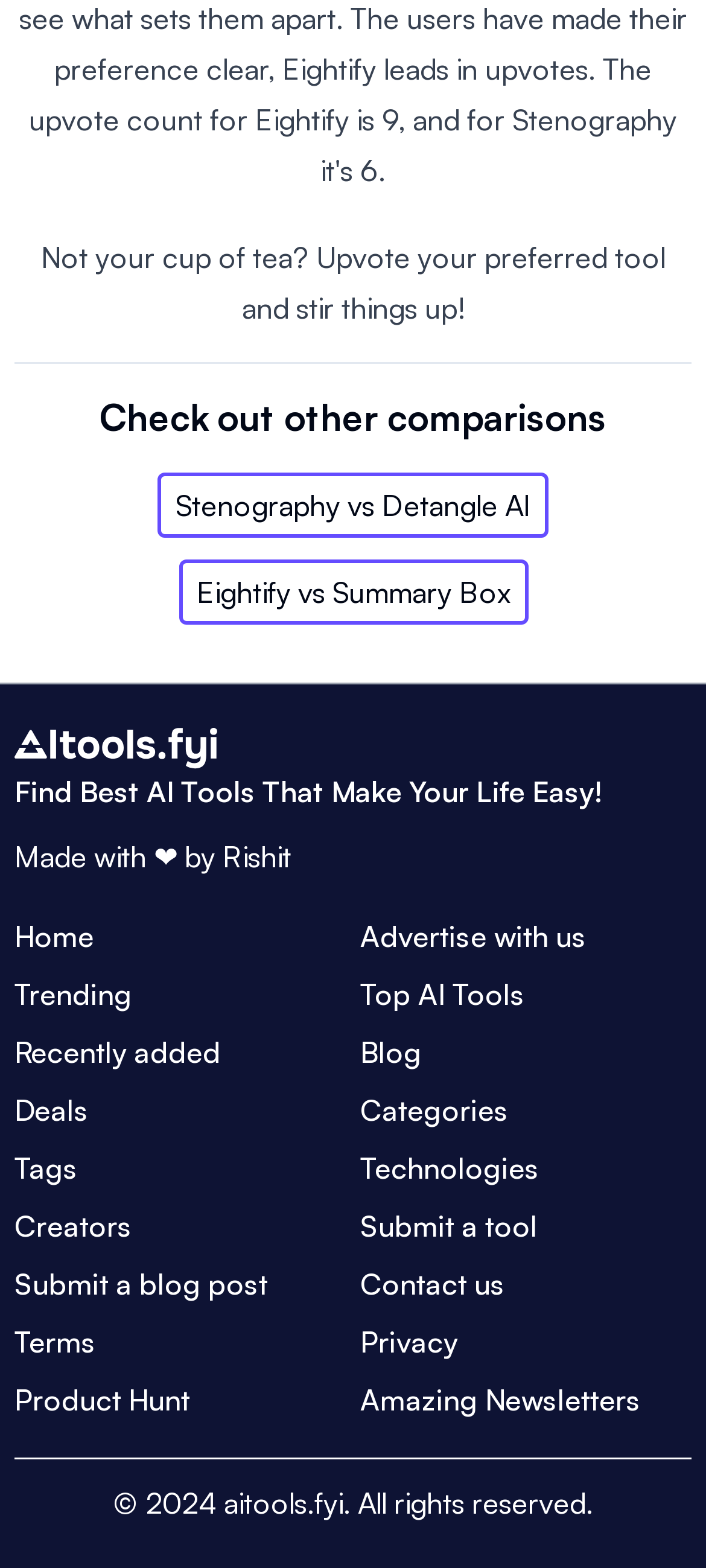Please determine the bounding box coordinates of the element to click in order to execute the following instruction: "Find Best AI Tools That Make Your Life Easy!". The coordinates should be four float numbers between 0 and 1, specified as [left, top, right, bottom].

[0.021, 0.492, 0.851, 0.516]